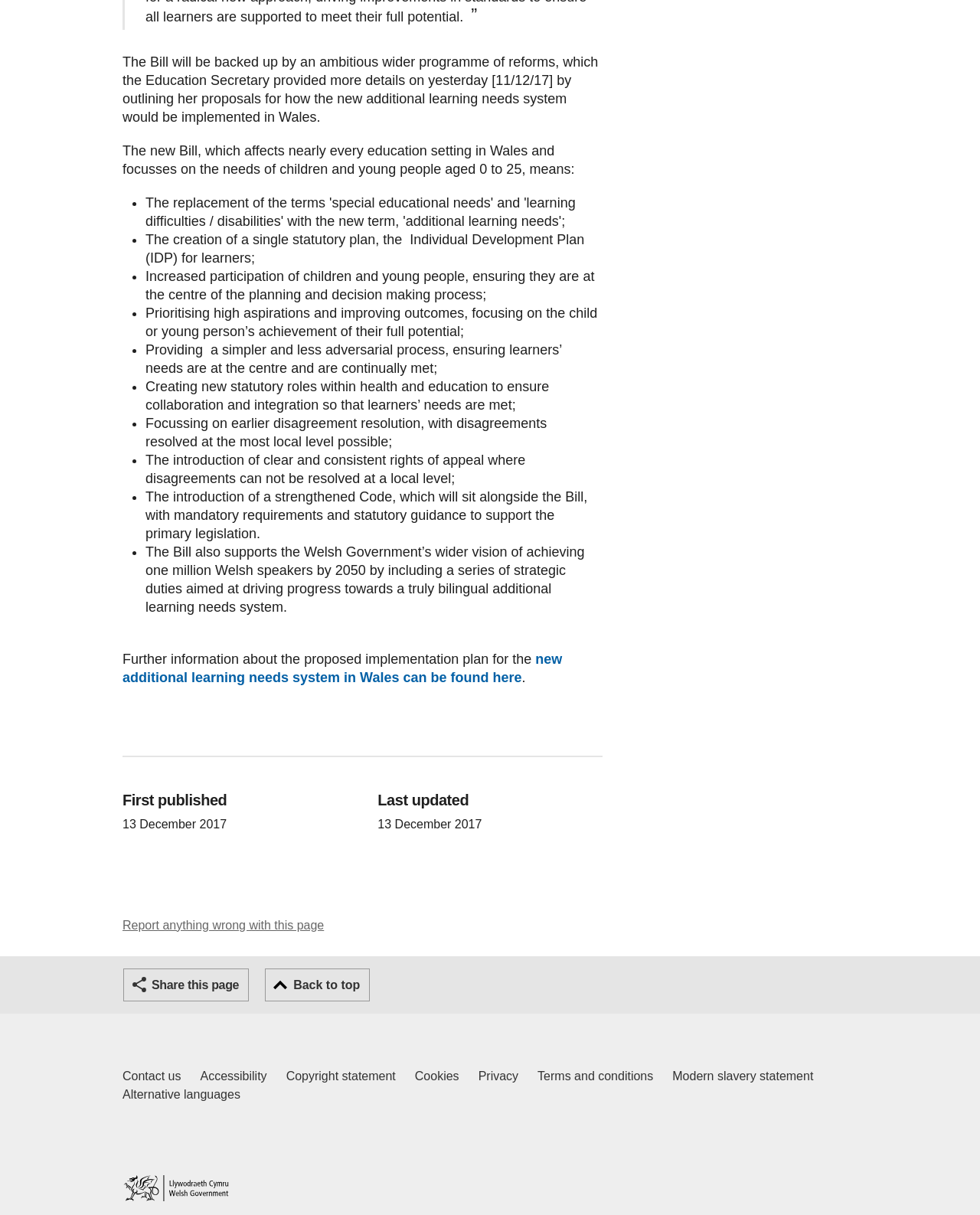From the image, can you give a detailed response to the question below:
What is the main topic of this webpage?

Based on the content of the webpage, it appears to be discussing a new bill related to education reform in Wales, specifically focusing on the needs of children and young people aged 0 to 25.